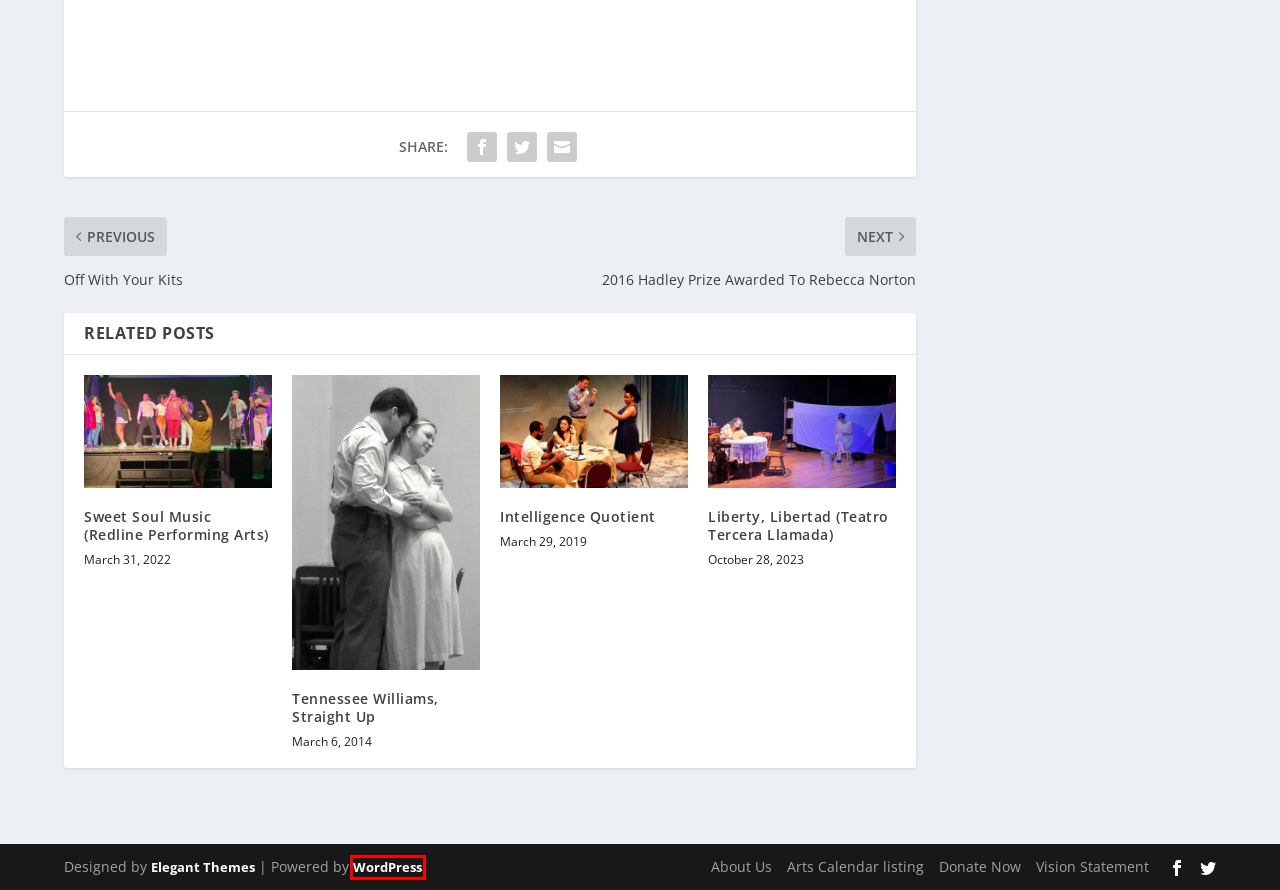Examine the screenshot of the webpage, noting the red bounding box around a UI element. Pick the webpage description that best matches the new page after the element in the red bounding box is clicked. Here are the candidates:
A. Sweet Soul Music (Redline Performing Arts) | Arts-Louisville Reviews
B. Vision Statement | Arts-Louisville Reviews
C. Dance | Arts-Louisville Reviews
D. Tennessee Williams, Straight Up | Arts-Louisville Reviews
E. Donate Now | Arts-Louisville Reviews
F. Intelligence Quotient | Arts-Louisville Reviews
G. Blog Tool, Publishing Platform, and CMS – WordPress.org
H. Liberty, Libertad (Teatro Tercera Llamada) | Arts-Louisville Reviews

G